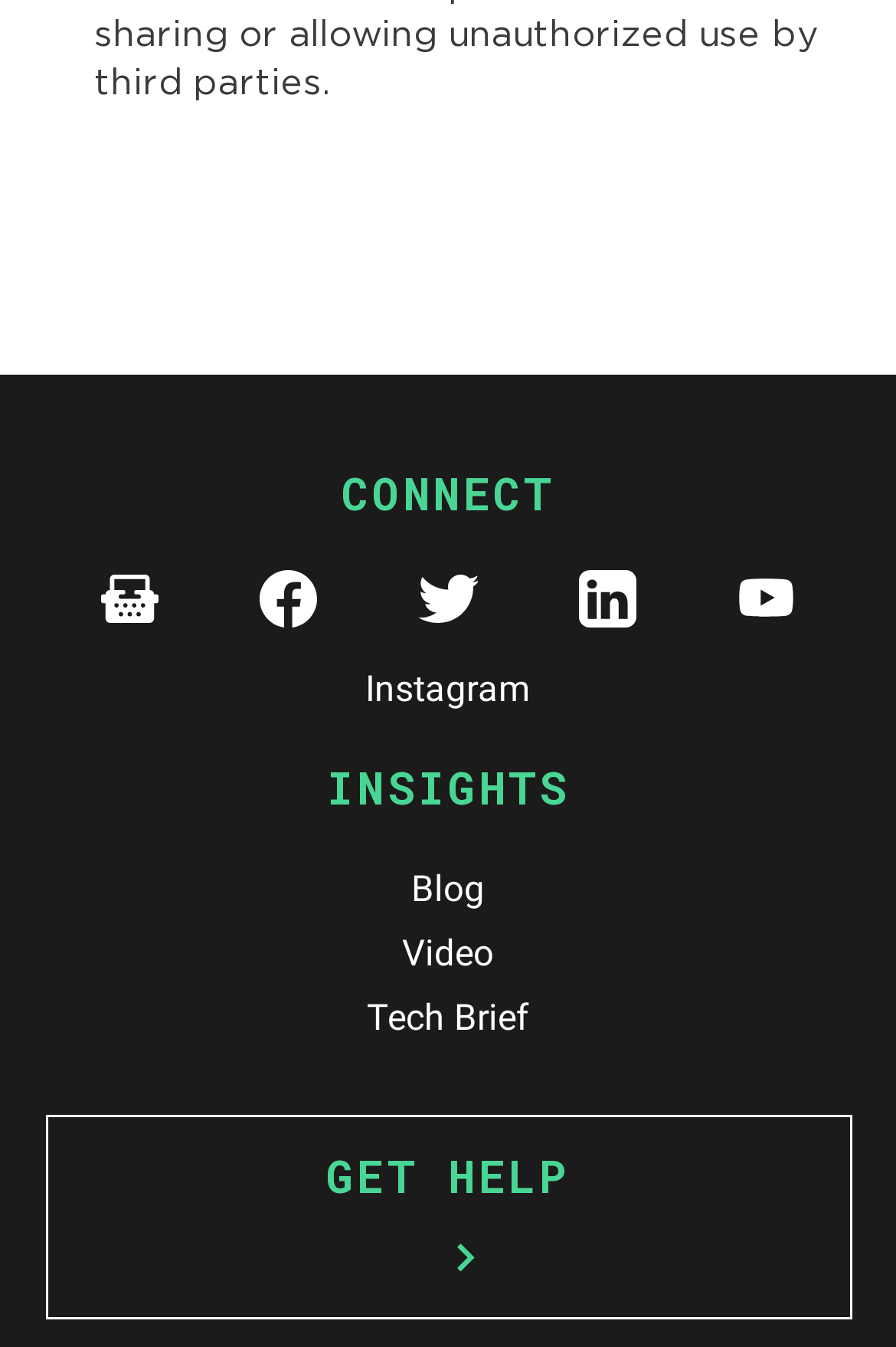How many sections are there on the webpage?
Look at the screenshot and respond with one word or a short phrase.

3